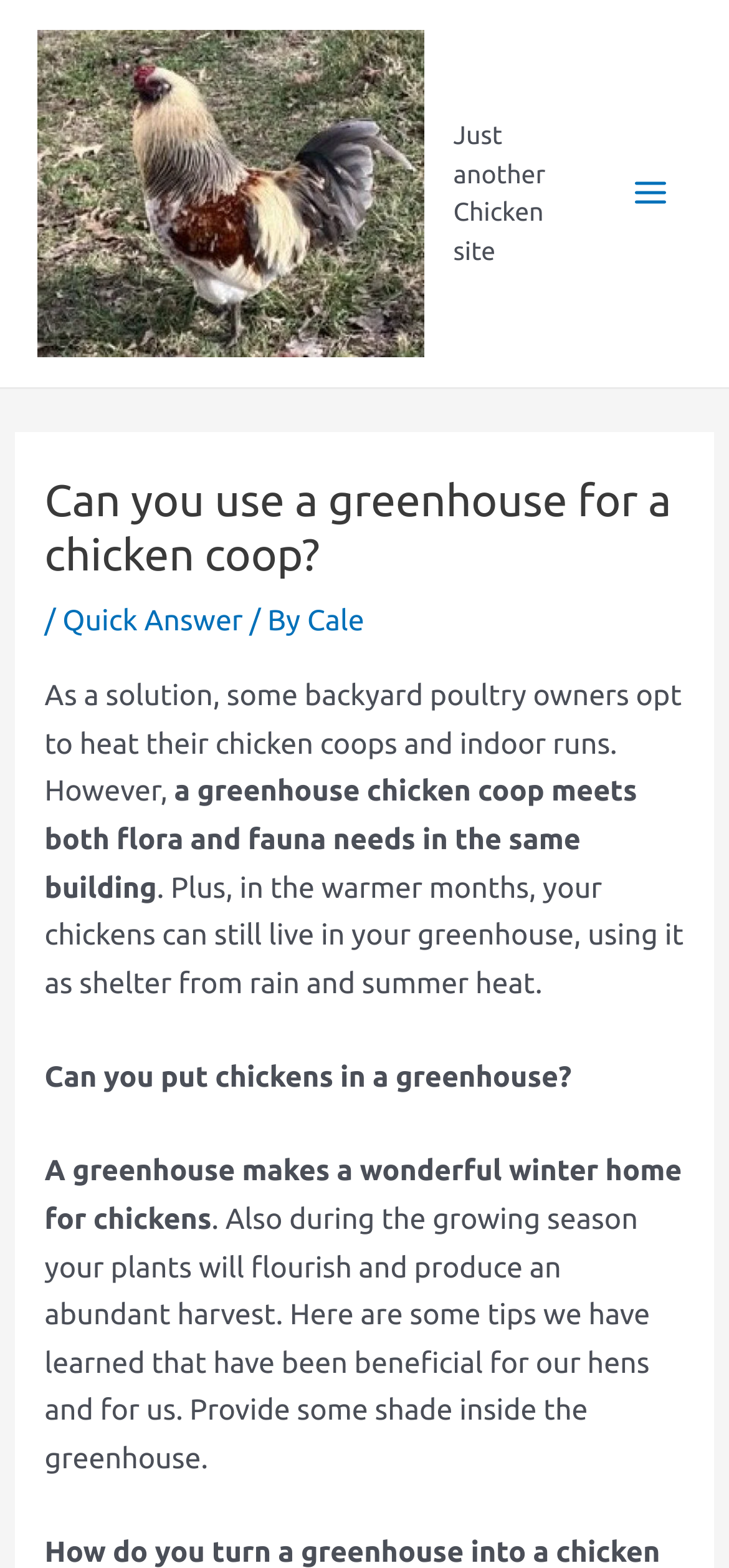Please answer the following question using a single word or phrase: 
What is the advantage of a greenhouse for plants during the growing season?

Abundant harvest